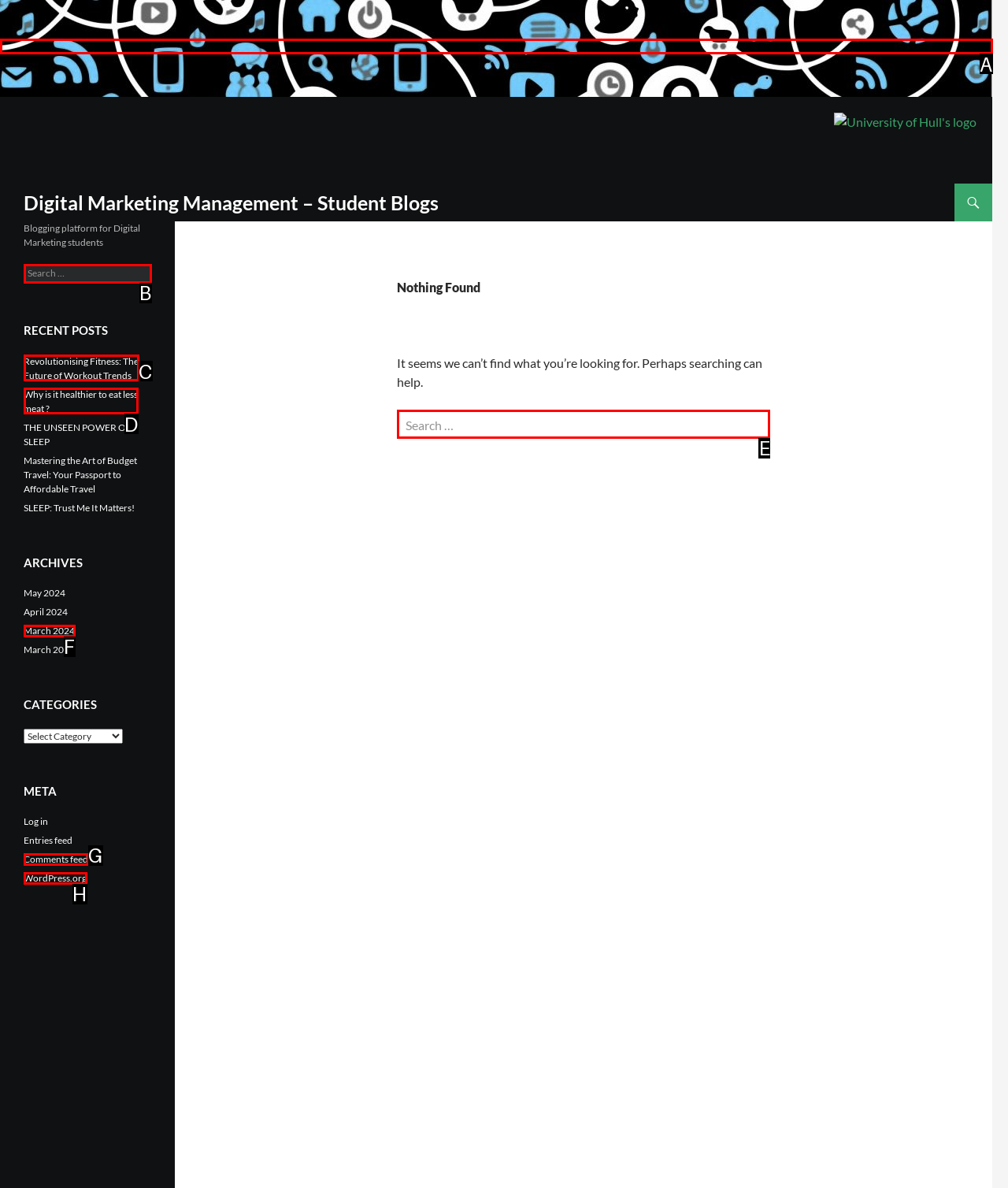To achieve the task: Search for something, indicate the letter of the correct choice from the provided options.

E